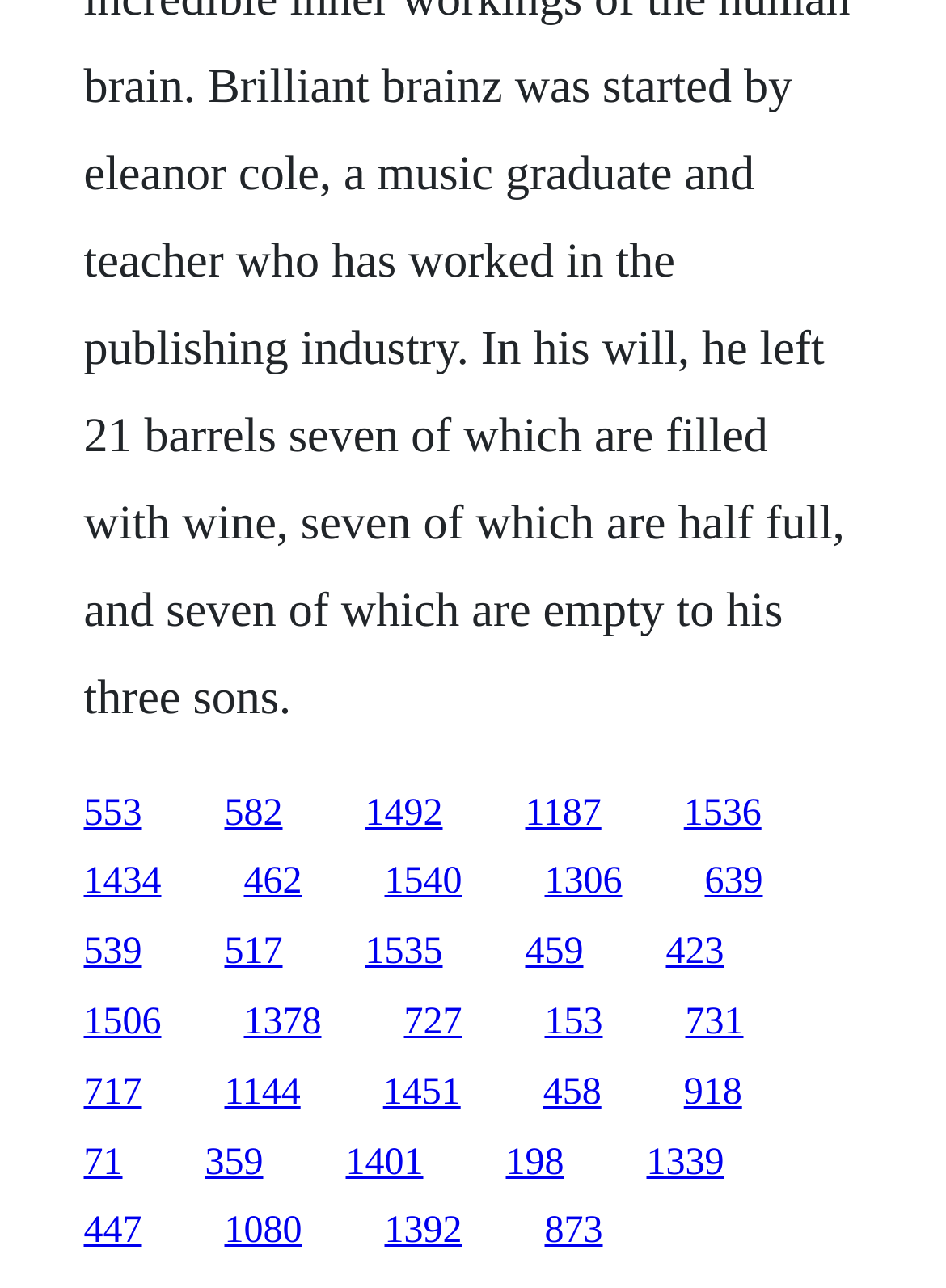Specify the bounding box coordinates of the element's area that should be clicked to execute the given instruction: "go to the fifth link". The coordinates should be four float numbers between 0 and 1, i.e., [left, top, right, bottom].

[0.723, 0.615, 0.805, 0.647]